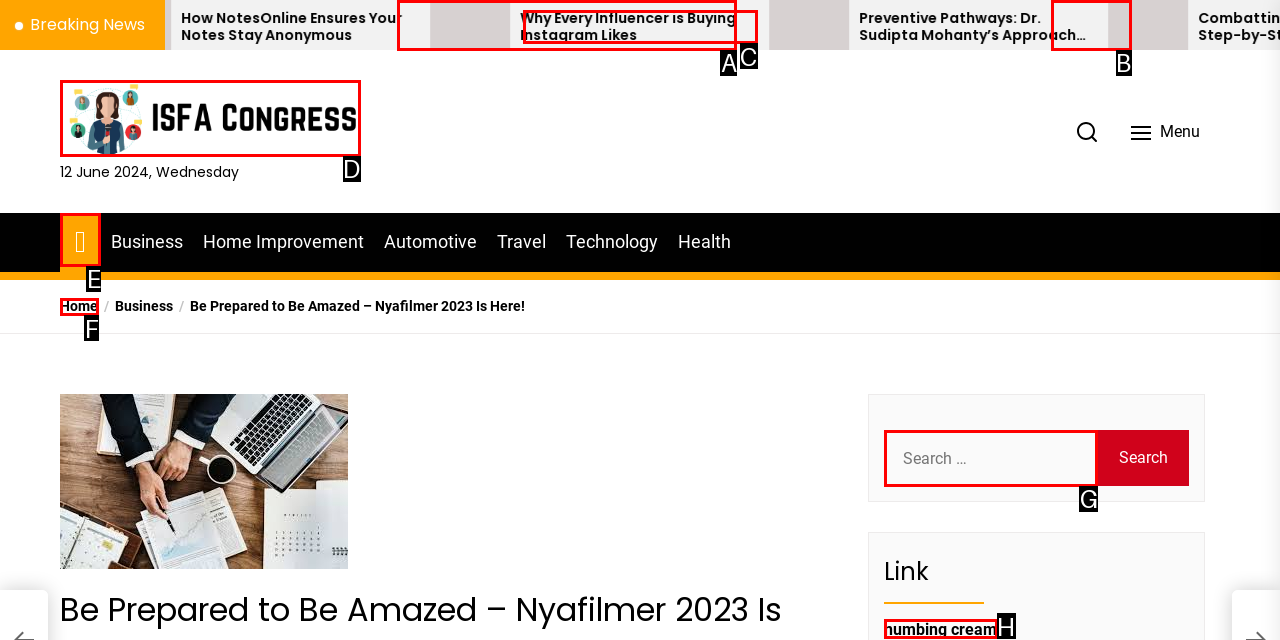From the given options, tell me which letter should be clicked to complete this task: Go to 'Home'
Answer with the letter only.

F